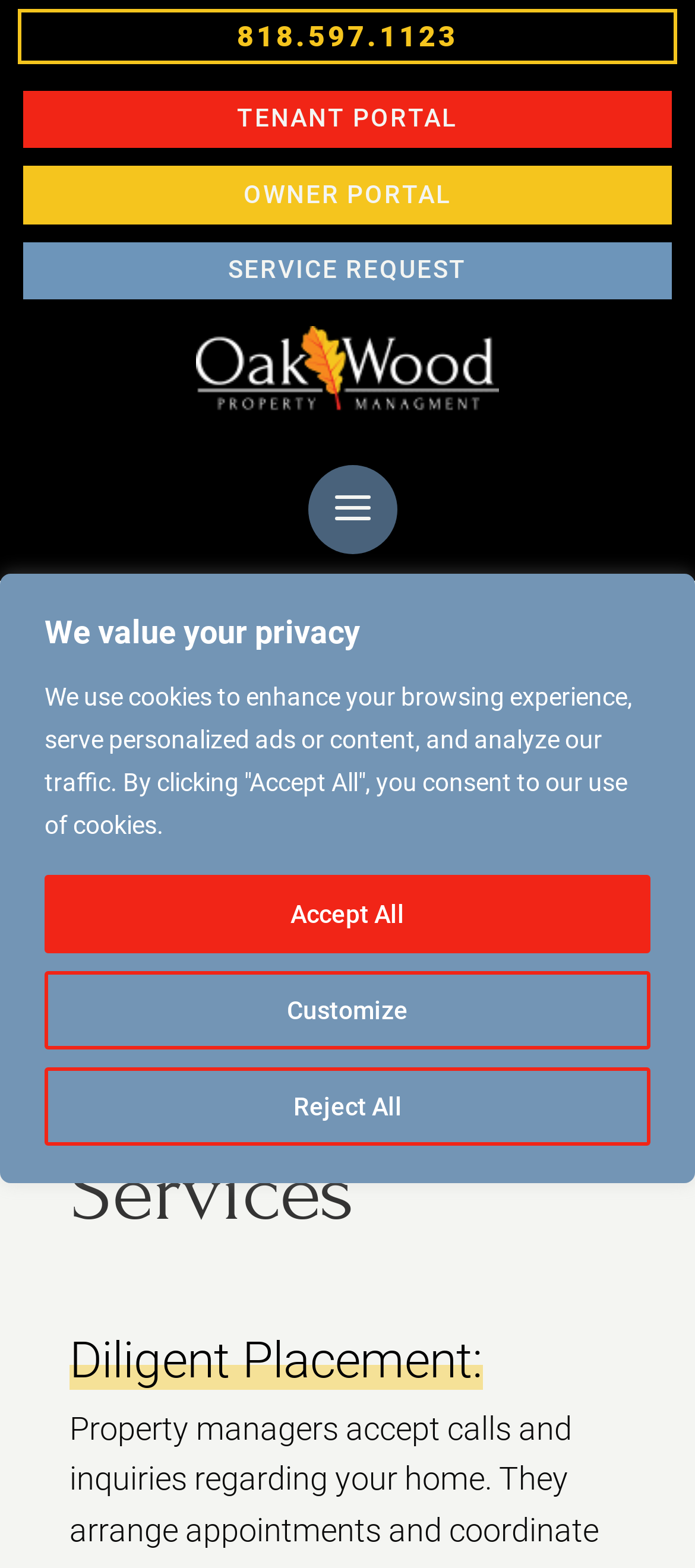Give a short answer to this question using one word or a phrase:
How many links are available in the top section?

4